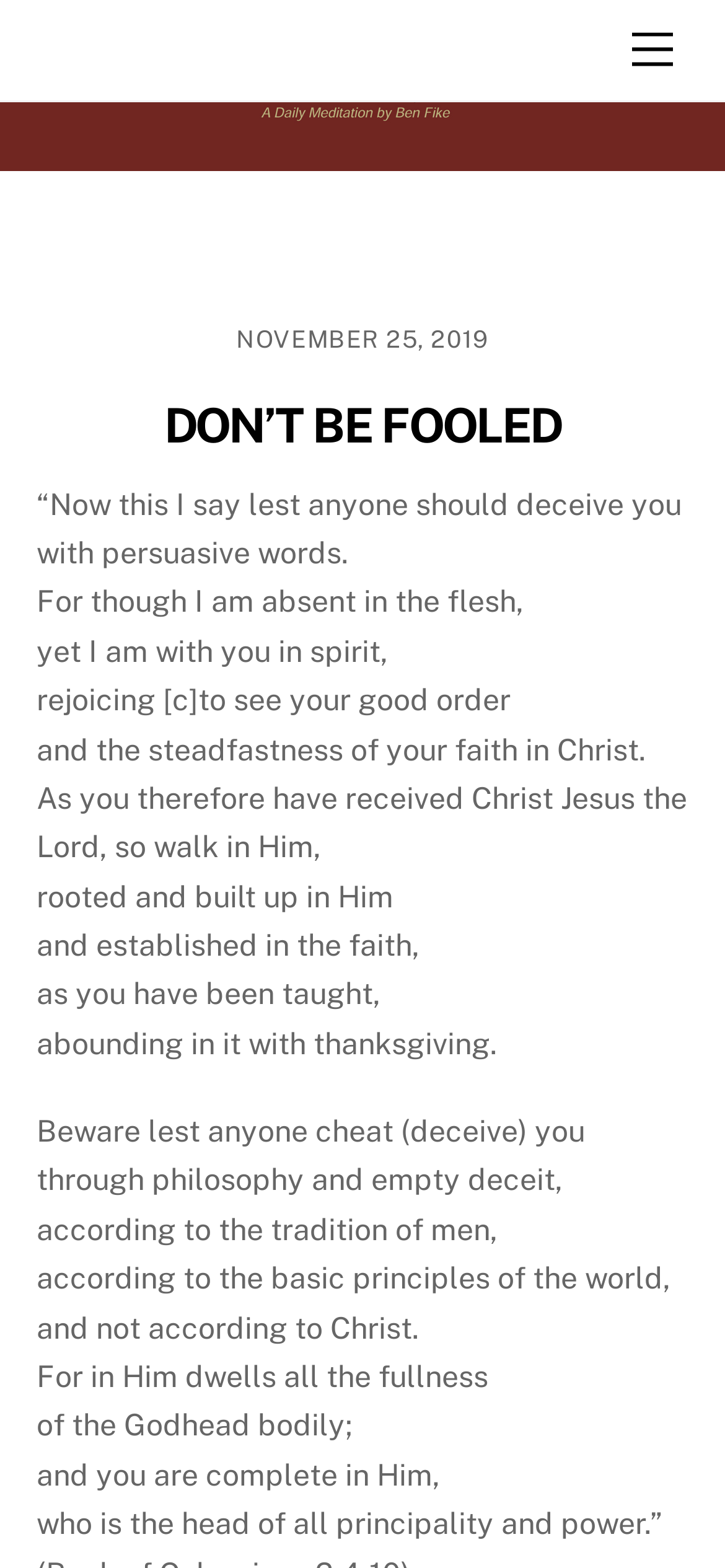Articulate a detailed summary of the webpage's content and design.

The webpage is titled "DON'T BE FOOLED - Red Mountain Journal" and has a menu link at the top right corner. Below the menu, there is a time element, followed by a heading with the same title as the webpage. 

Under the heading, there is a series of static text elements, which appear to be a biblical passage. The text is divided into multiple paragraphs, with each paragraph consisting of one or two sentences. The text starts with "“Now this I say lest anyone should deceive you with persuasive words.” and continues with a discussion about faith, Christ, and being rooted in Him.

At the bottom of the page, there is a "Back To Top" link, which is located at the bottom right corner of the page.